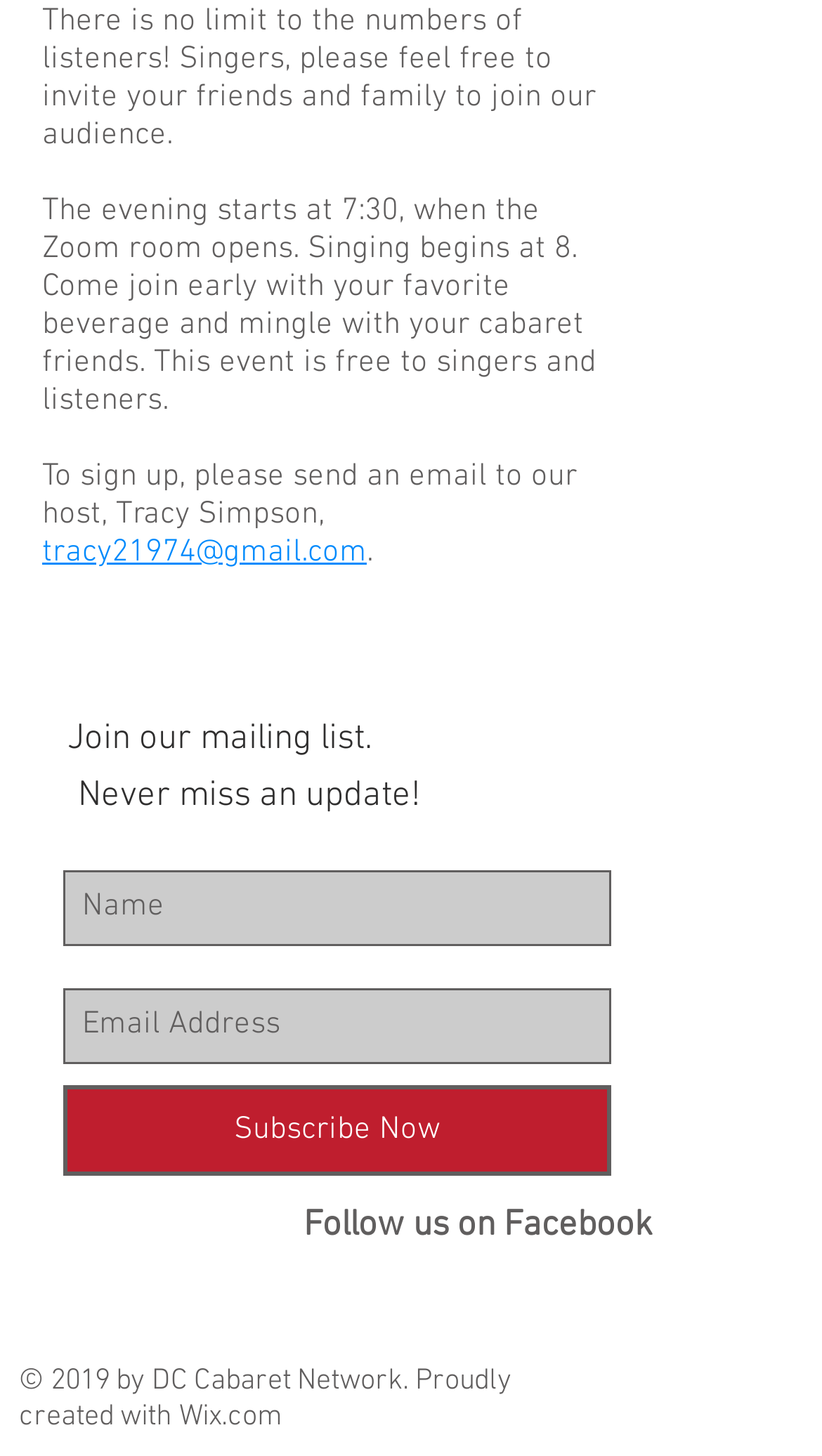Predict the bounding box coordinates for the UI element described as: "aria-label="Facebook Social Icon"". The coordinates should be four float numbers between 0 and 1, presented as [left, top, right, bottom].

[0.367, 0.871, 0.456, 0.921]